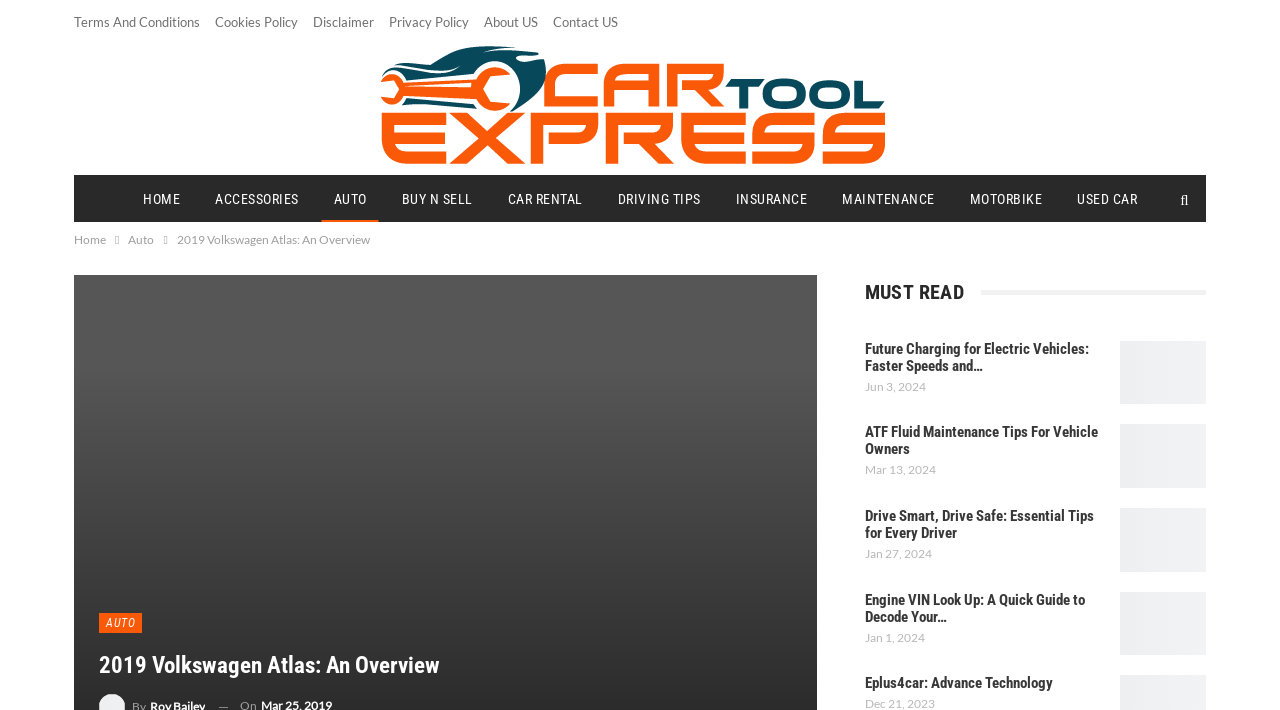What is the name of the vehicle being described?
Look at the image and respond to the question as thoroughly as possible.

The webpage is focused on the 2019 Volkswagen Atlas, which is a crossover SUV. The title of the webpage '2019 Volkswagen Atlas: An Overview' and the static text '2019 Volkswagen Atlas: An Overview' both confirm this.